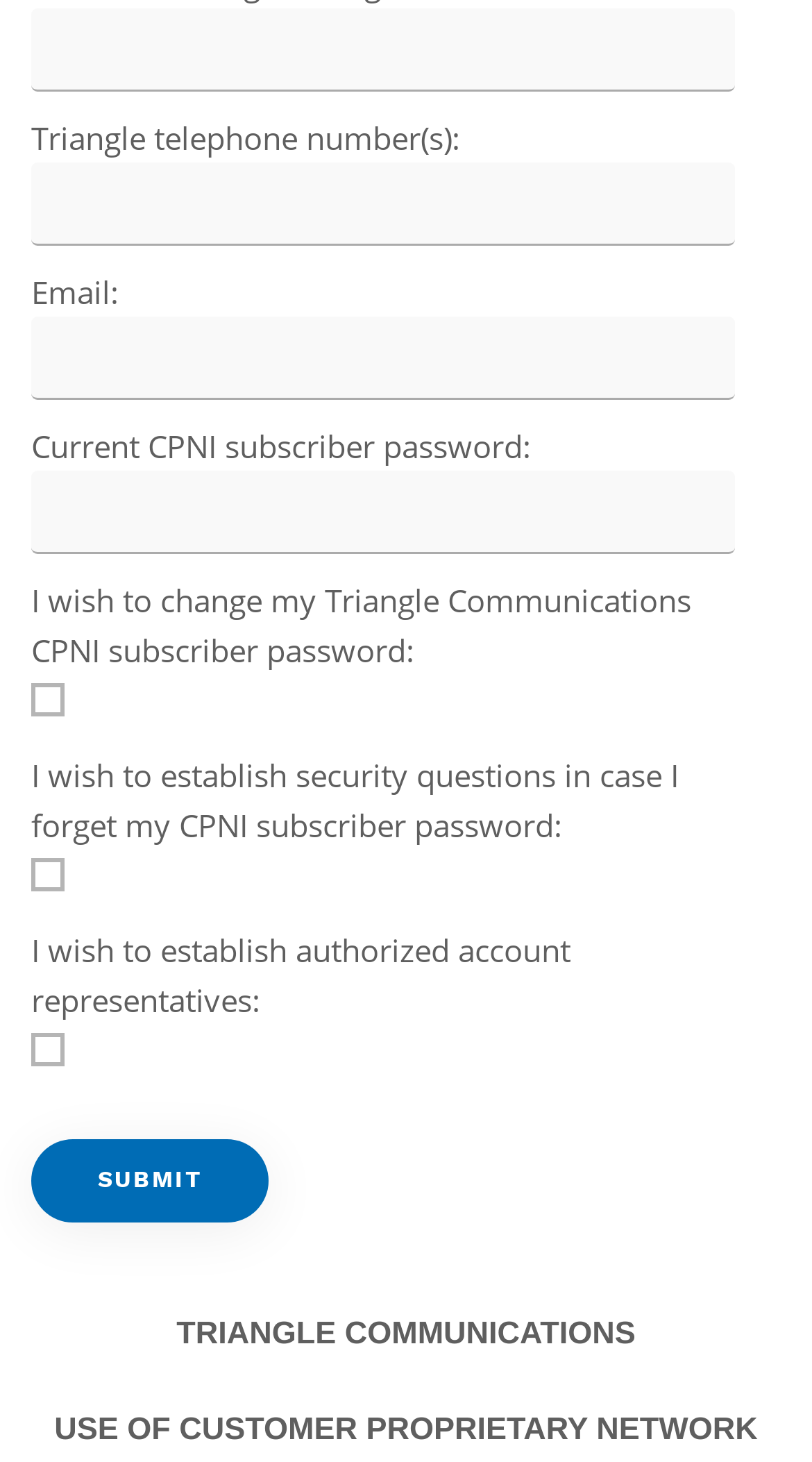What is the required information to submit the form? Examine the screenshot and reply using just one word or a brief phrase.

Name, phone number, email, and password